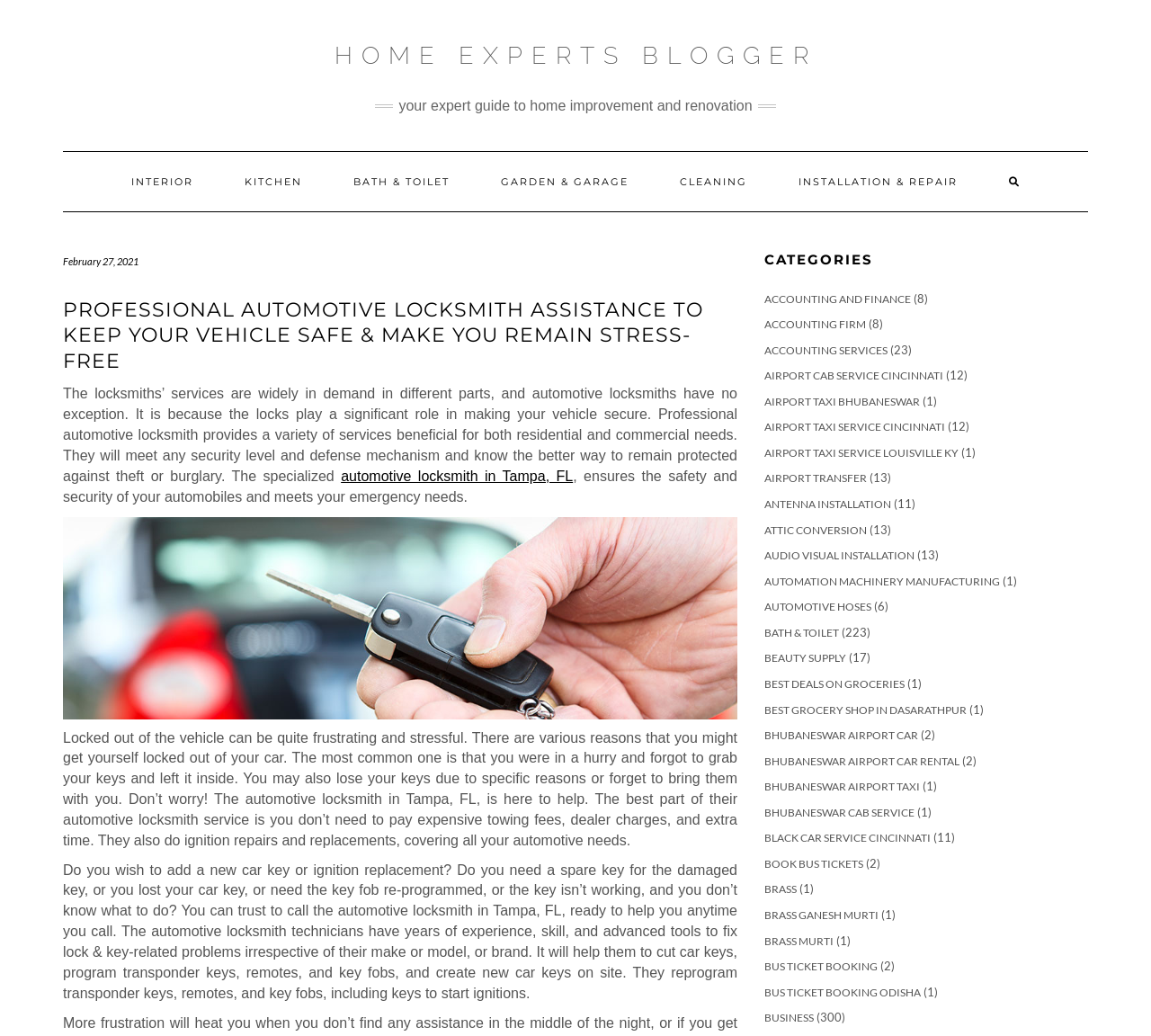What is the main topic of this webpage?
Refer to the image and provide a thorough answer to the question.

Based on the webpage content, it is clear that the main topic is about automotive locksmith services, which is evident from the heading 'PROFESSIONAL AUTOMOTIVE LOCKSMITH ASSISTANCE TO KEEP YOUR VEHICLE SAFE & MAKE YOU REMAIN STRESS-FREE' and the text that follows, discussing the importance of locks in vehicle security and the services provided by automotive locksmiths.